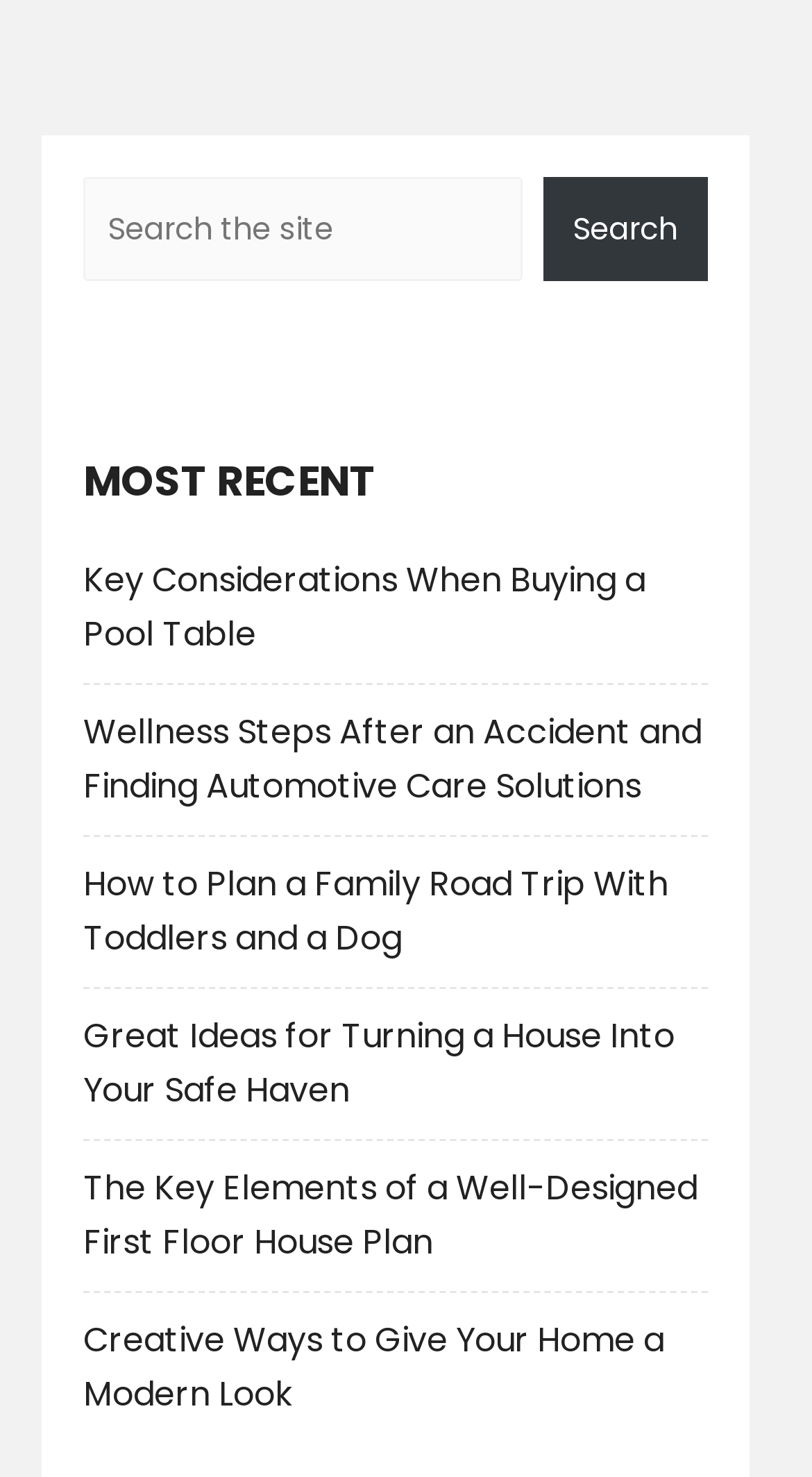Specify the bounding box coordinates of the area to click in order to follow the given instruction: "explore the article about modern home design."

[0.103, 0.891, 0.818, 0.96]